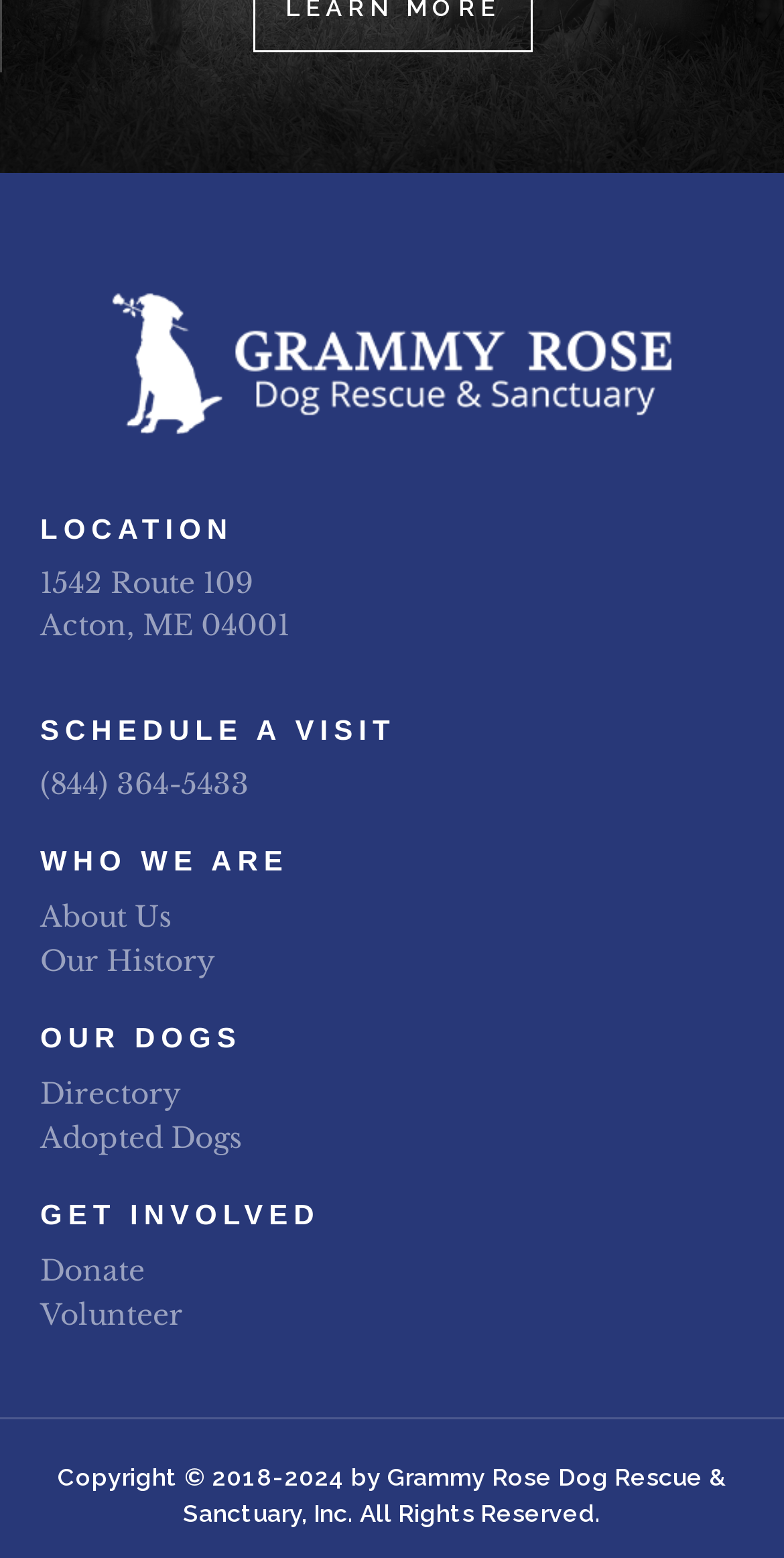Please specify the bounding box coordinates of the clickable region necessary for completing the following instruction: "visit the homepage". The coordinates must consist of four float numbers between 0 and 1, i.e., [left, top, right, bottom].

[0.026, 0.188, 0.974, 0.278]